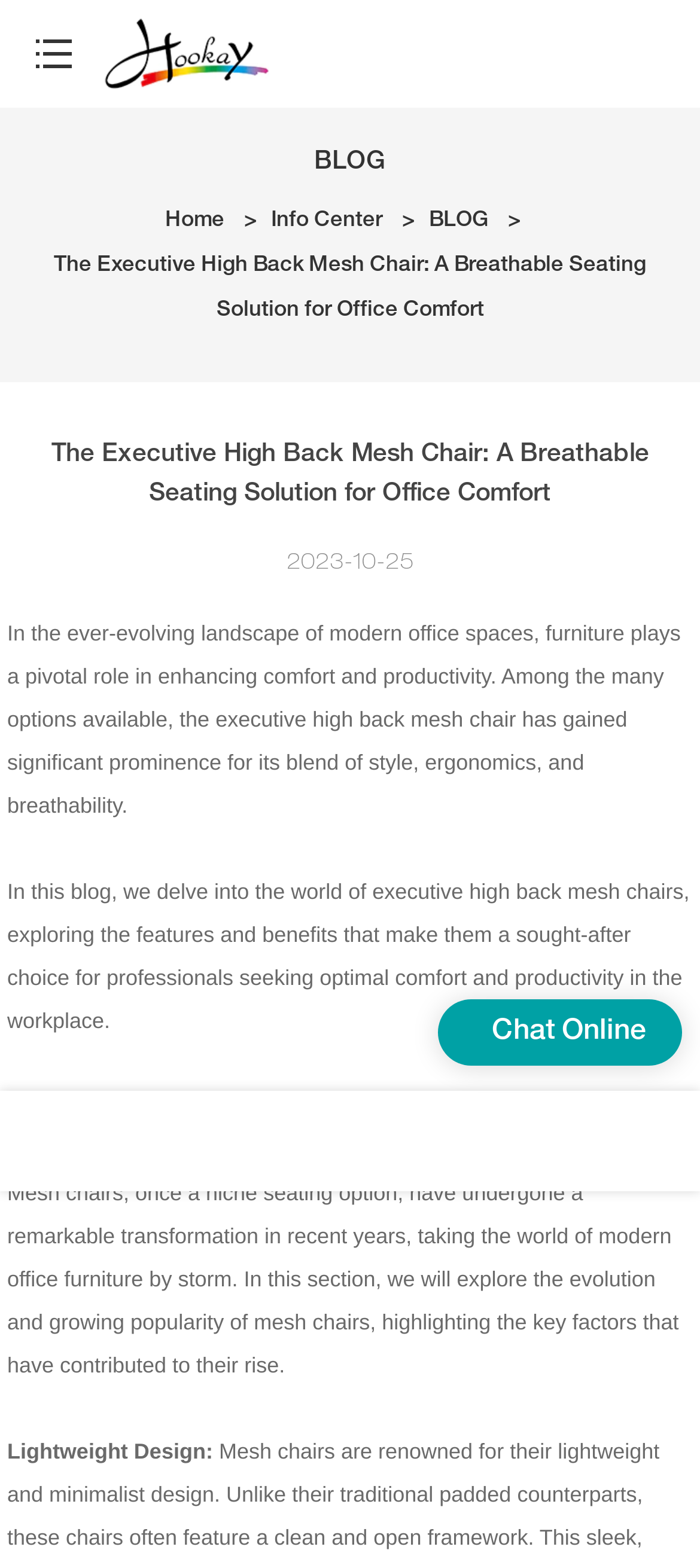Use one word or a short phrase to answer the question provided: 
What is the topic of the blog post?

Executive high back mesh chairs